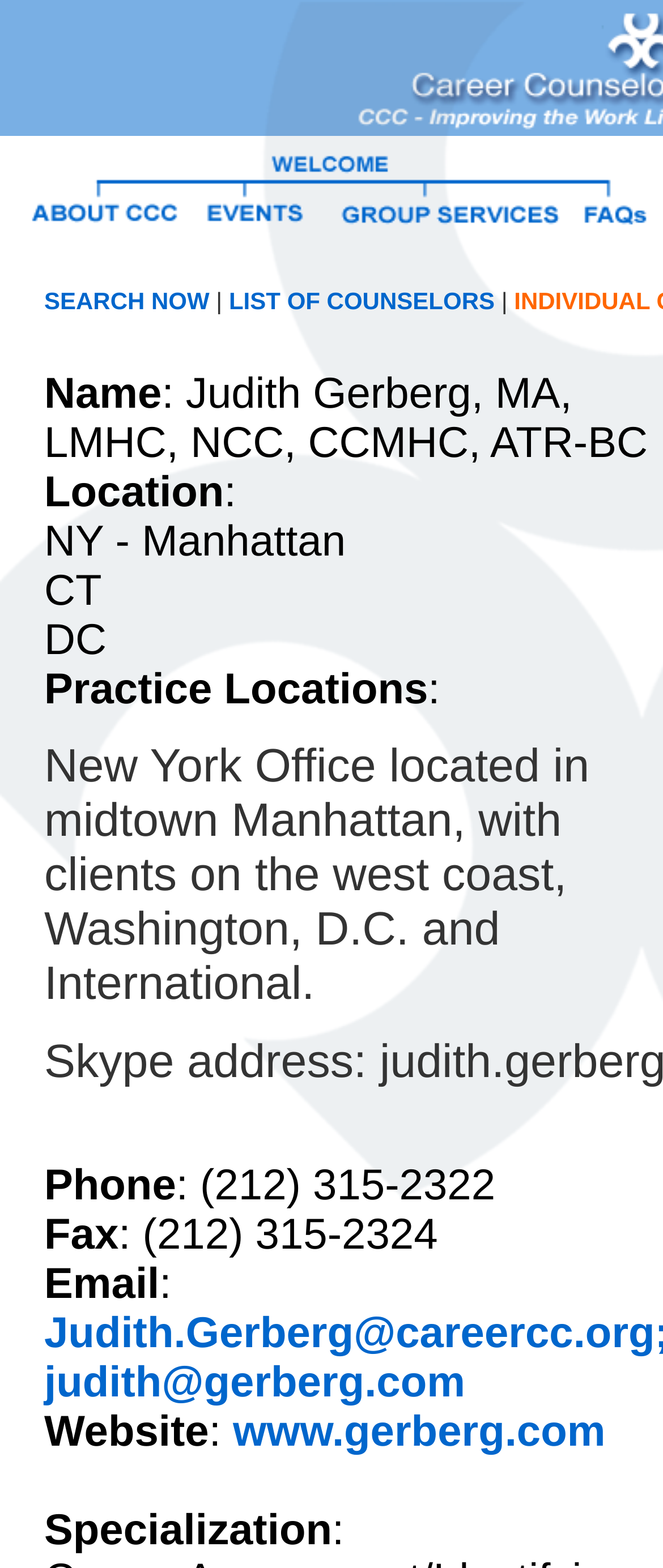Describe all the significant parts and information present on the webpage.

This webpage appears to be a professional services website, likely for a counseling or therapy practice. At the top, there are several small table cells, possibly serving as a navigation menu or header. Below this, there is a prominent image spanning across the page, likely a logo or banner.

On the left side of the page, there is a column of links, each accompanied by a small image. These links may represent different services or locations offered by the practice. 

In the main content area, there is a section with several static text elements, including headings and paragraphs. The text describes the practice's locations, including New York City and Washington, D.C., as well as their phone, fax, and email contact information. There is also a link to the practice's website.

Further down, there is a section with a heading "Specialization" followed by a colon, but the specific specialization is not specified. The page also contains several other links and images, but their exact purpose is unclear without more context.

Overall, the webpage appears to be a simple, informative website for a professional services practice, with a focus on providing contact information and a brief overview of their services.